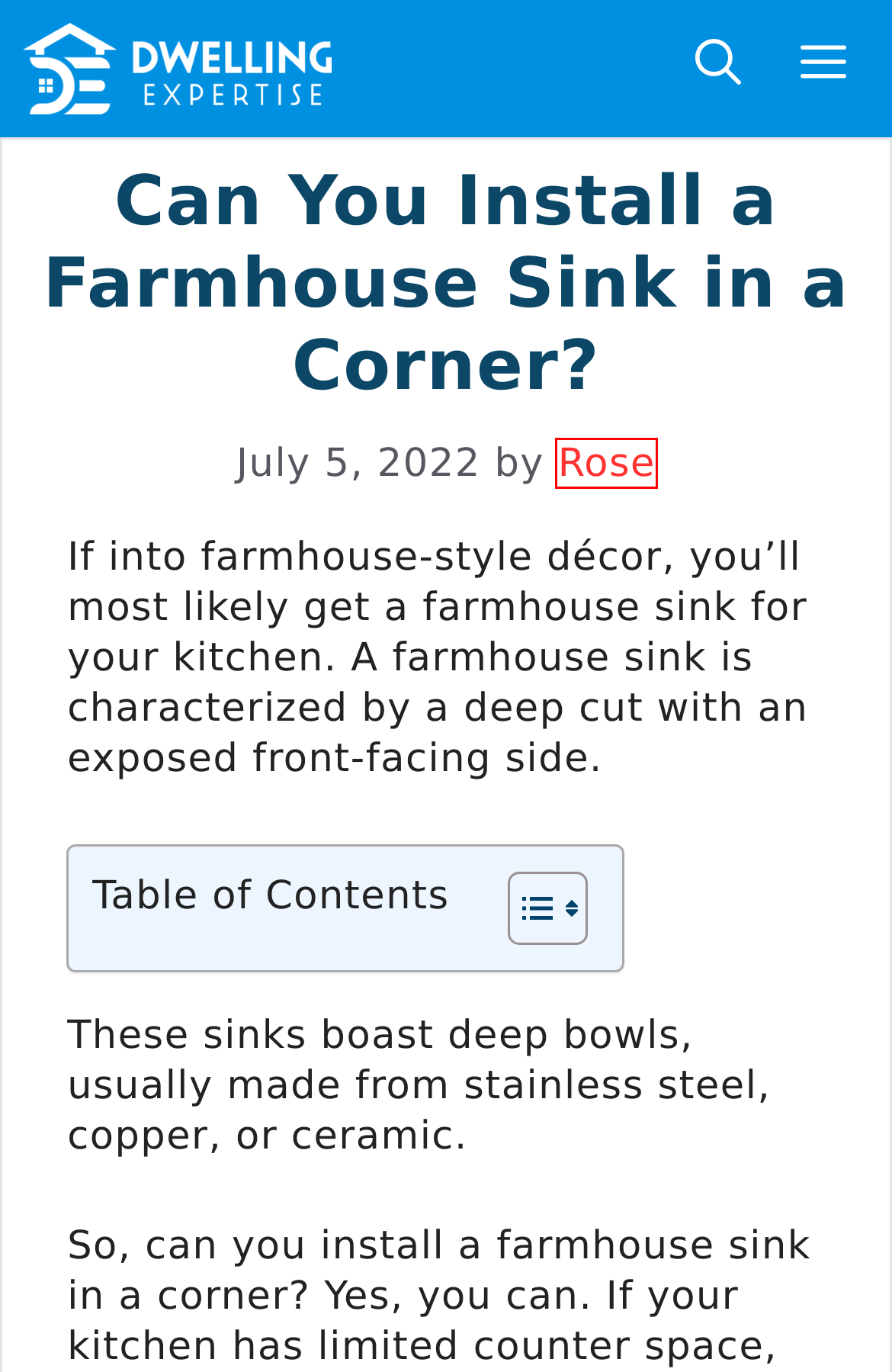You are provided with a screenshot of a webpage highlighting a UI element with a red bounding box. Choose the most suitable webpage description that matches the new page after clicking the element in the bounding box. Here are the candidates:
A. Cutting board – Dwelling Expertise
B. Can Acid Damage Stainless Steel? How to Remove Acid Stains from a Stainless Steel Sink
C. Get Up-to-Date Info on Disclosures & Affiliate Programs with DwellingExpertise.com
D. Contact Dwelling Expertise for the Best Home Gear and Gadgets
E. Rose - Dwelling Expertise
F. Sponsor a Blog Post on Dwelling Expertise and Reach Your Target Audience!
G. Your Ultimate Guide to Home-related Topics- DwellingExpertise.com
H. Best Stainless Steel Farmhouse Sinks in 2022

E